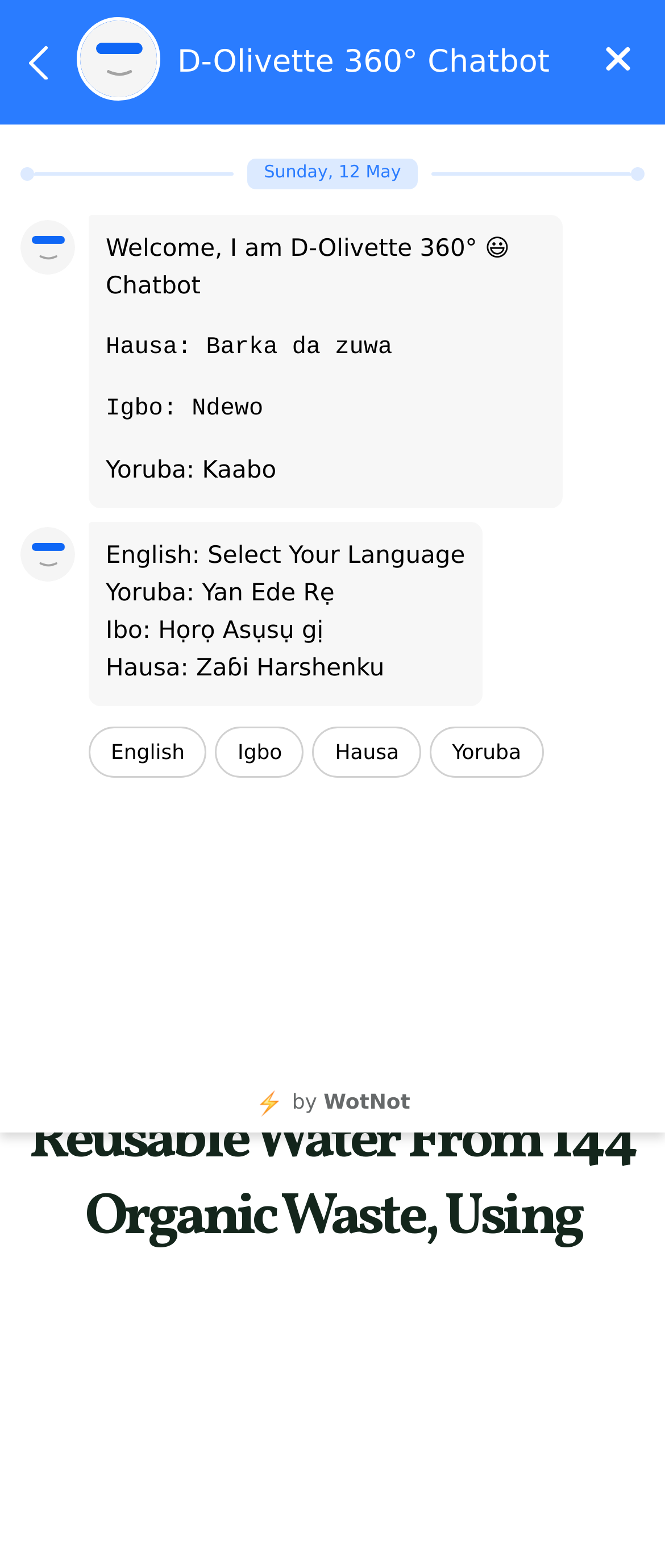What can be produced from organic waste?
Look at the image and answer the question using a single word or phrase.

Clean energy, livestock feed, fertilizer, and reusable water